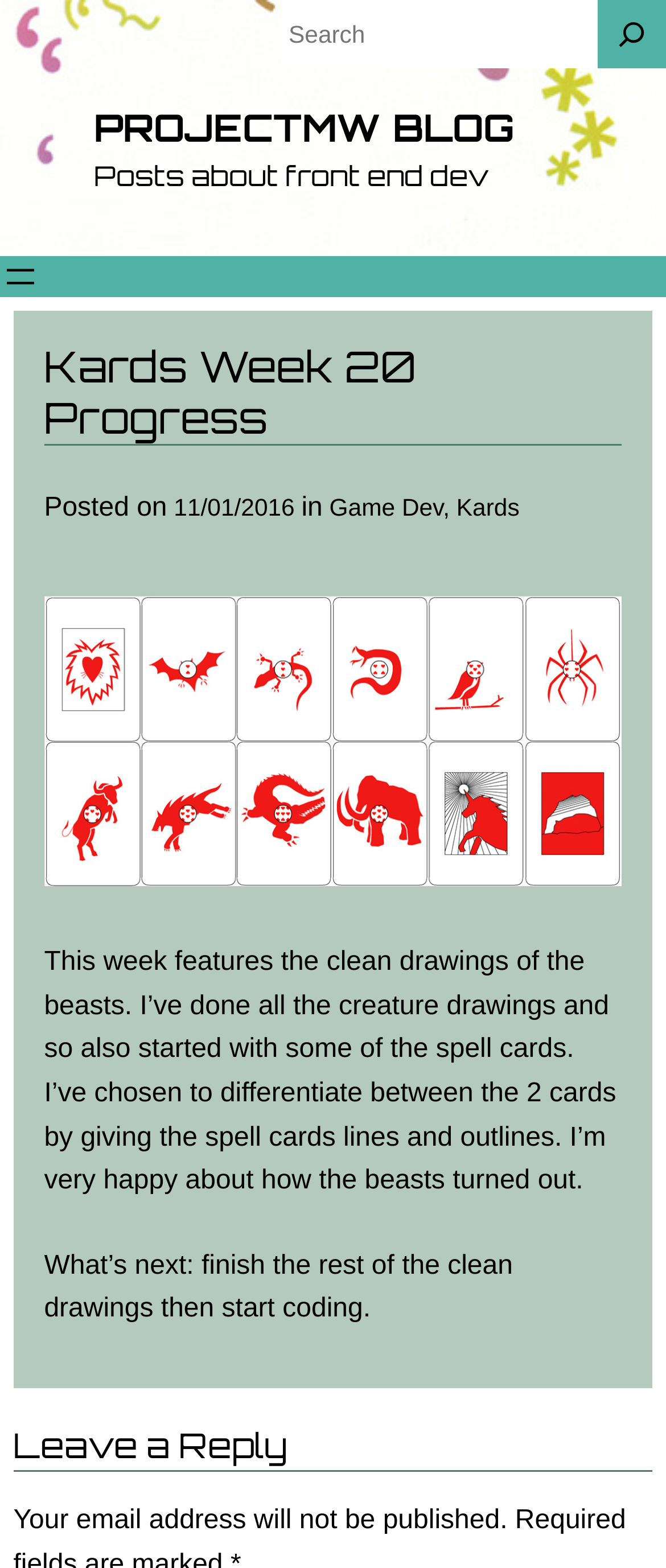Locate the bounding box coordinates of the UI element described by: "Projectmw Blog". The bounding box coordinates should consist of four float numbers between 0 and 1, i.e., [left, top, right, bottom].

[0.141, 0.066, 0.772, 0.096]